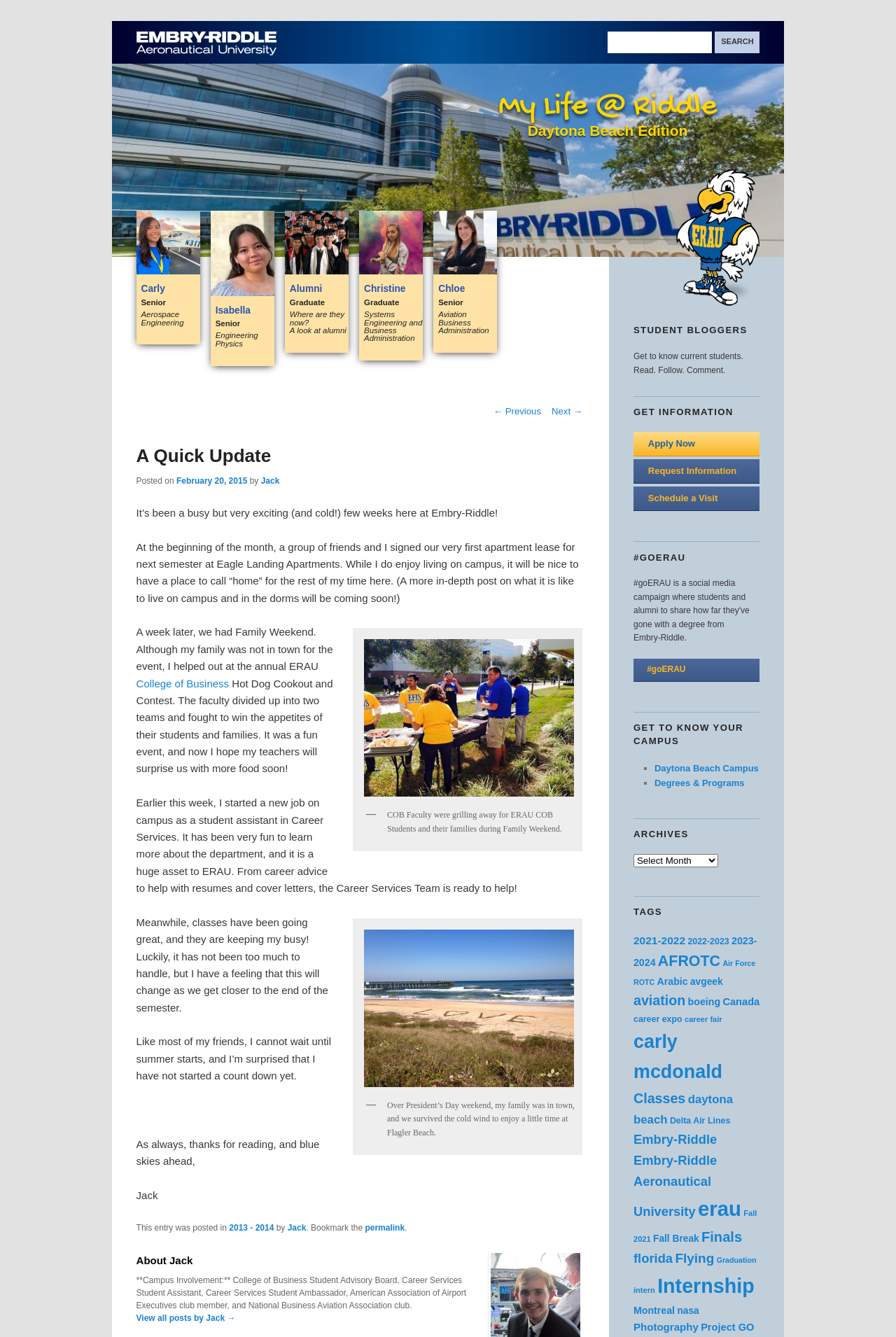Pinpoint the bounding box coordinates of the area that must be clicked to complete this instruction: "View the image of Family Weekend".

[0.401, 0.475, 0.643, 0.6]